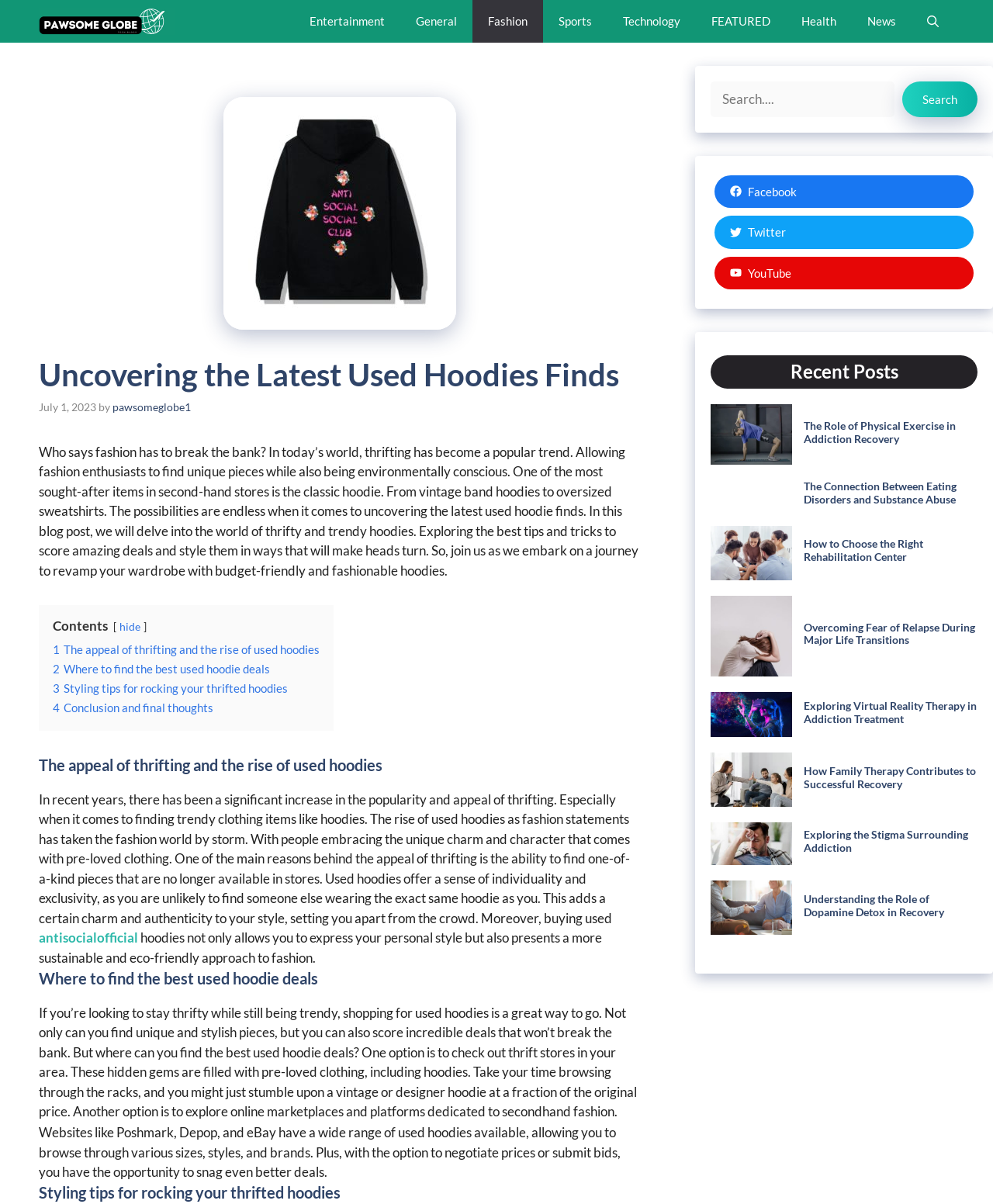Locate the heading on the webpage and return its text.

Uncovering the Latest Used Hoodies Finds